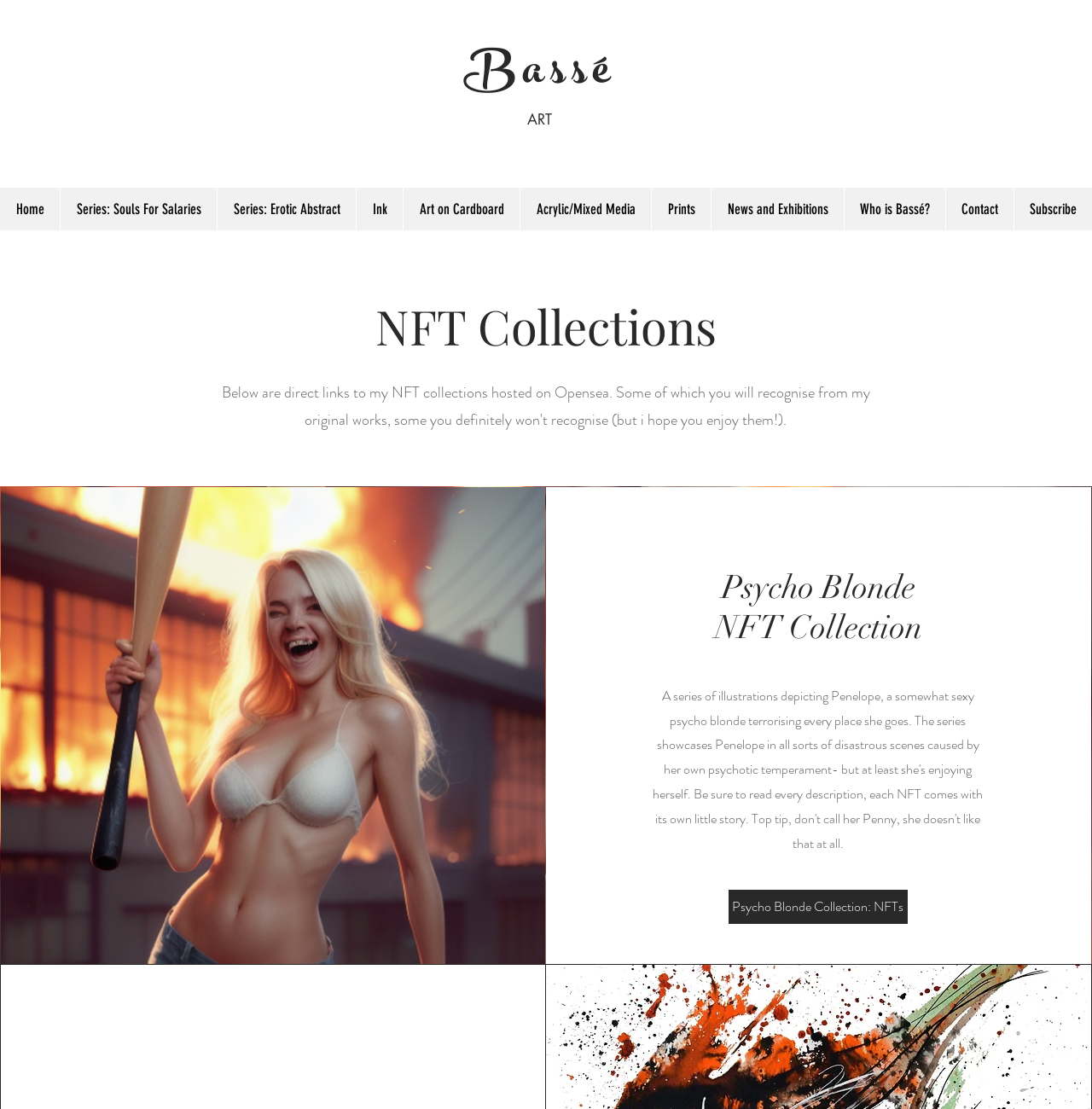Explain in detail what you observe on this webpage.

The webpage is about Bassé NFT Collections hosted on Opensea. At the top, there is a heading "Bassé" with a link to the artist's name. Below it, there is another heading "ART" which seems to be a category or section title. 

On the left side, there is a navigation menu labeled "Site" with 10 links to different sections, including "Home", "Series: Souls For Salaries", "Series: Erotic Abstract", and others. These links are arranged horizontally and take up the entire width of the page.

In the main content area, there is a heading "NFT Collections" which is centered at the top. Below it, there is a large image that spans the full width of the page, titled "NFT psycho blonde.PNG". This image is likely a showcase of one of the NFT collections. 

To the right of the image, there is a heading "Psycho Blonde NFT Collection" and a link to "Psycho Blonde Collection: NFTs" which is likely a call-to-action to explore the collection further.